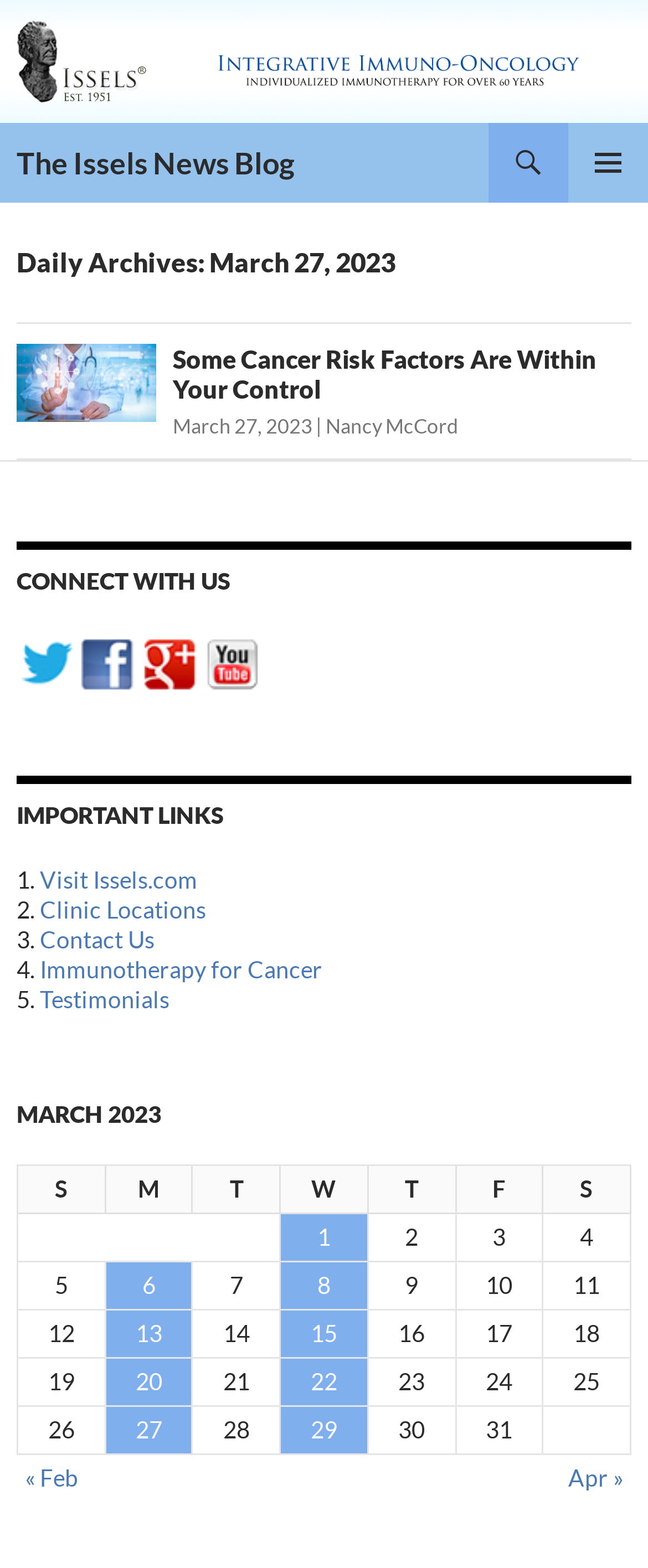What is the date of the latest blog post?
Examine the webpage screenshot and provide an in-depth answer to the question.

I found the date of the latest blog post by looking at the time element with the text 'March 27, 2023' which is located inside the article element.